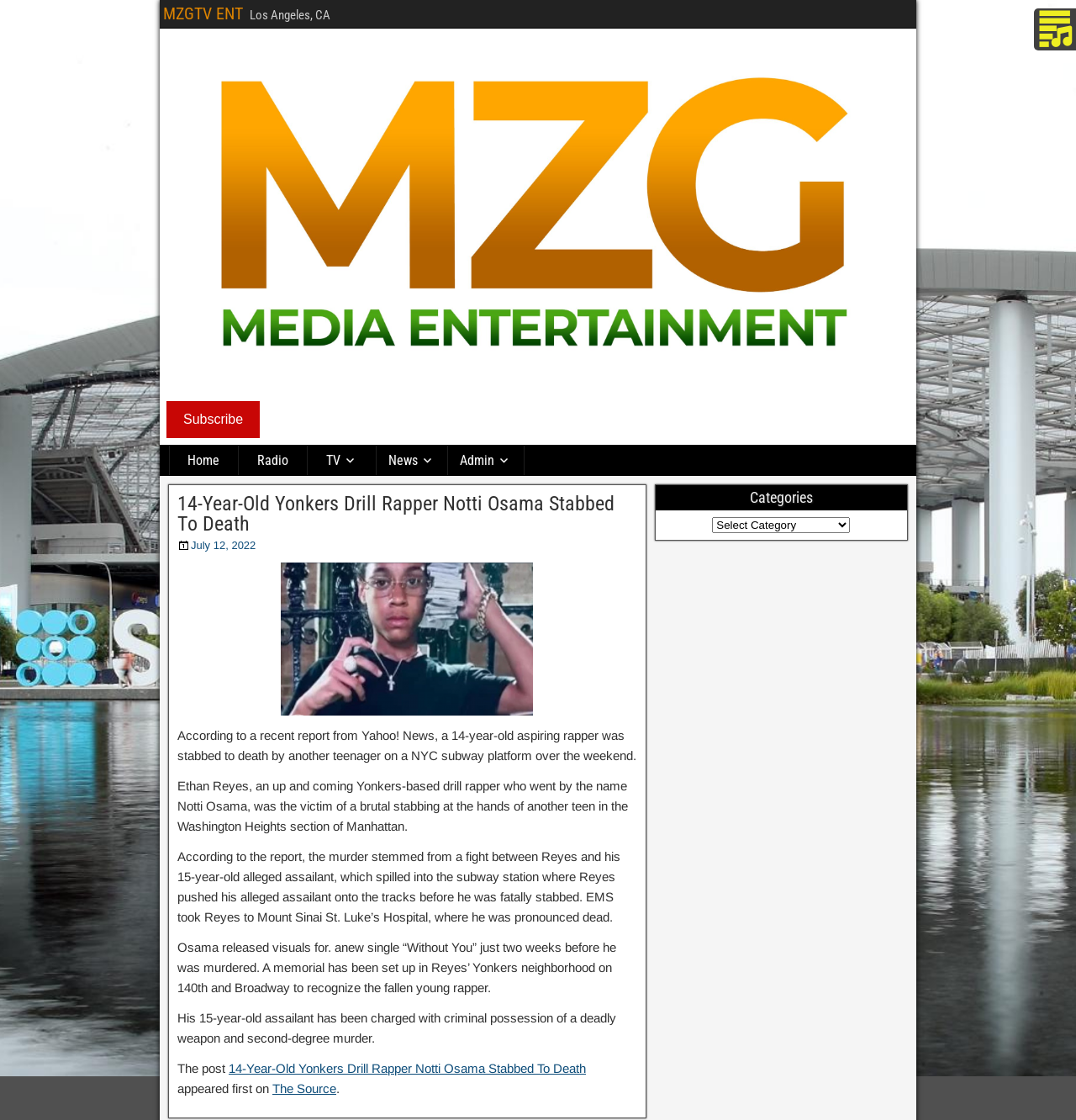Identify the bounding box for the element characterized by the following description: "Subscribe".

[0.155, 0.358, 0.242, 0.391]